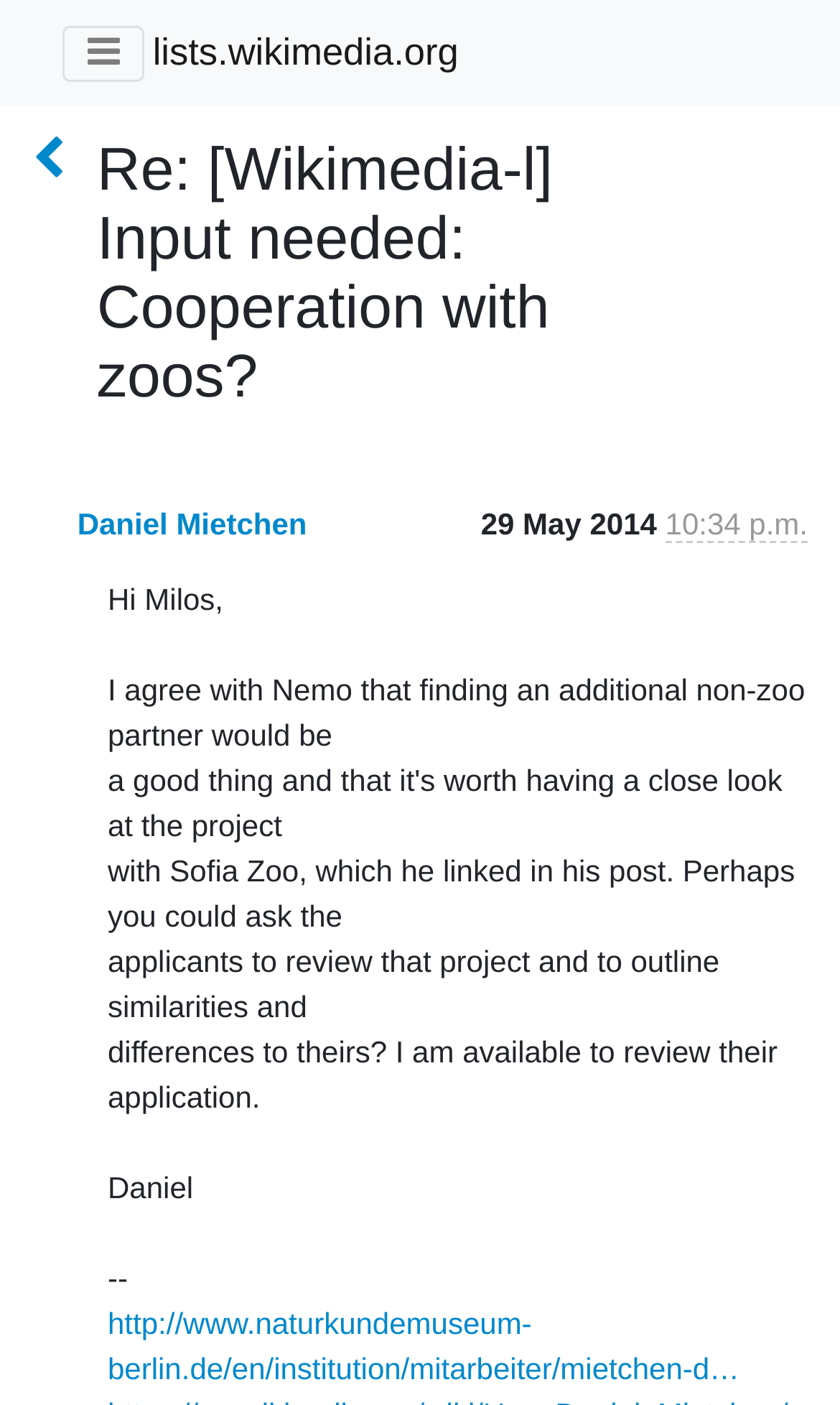Provide the text content of the webpage's main heading.

Re: [Wikimedia-l] Input needed: Cooperation with zoos?